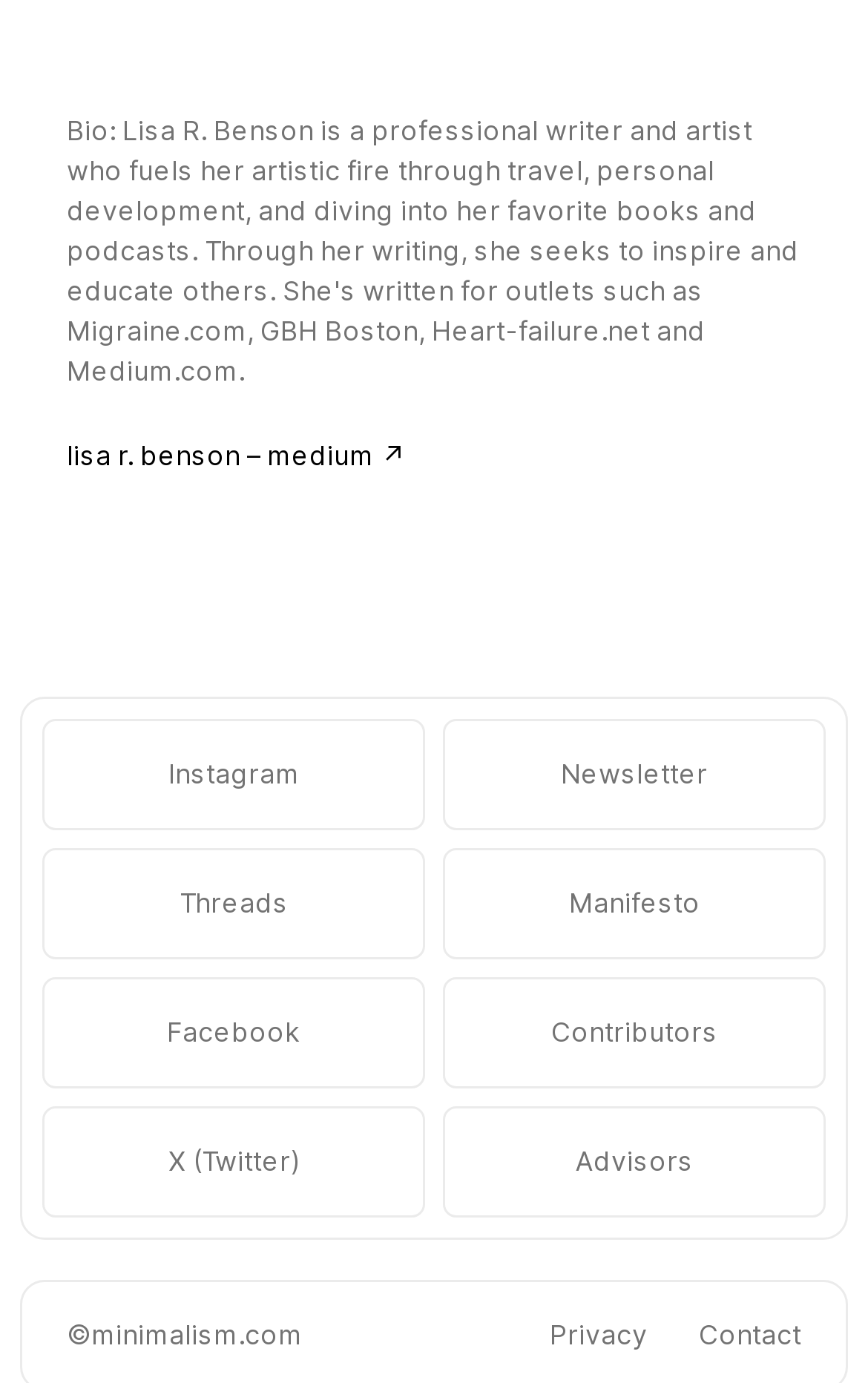Locate the bounding box coordinates of the area you need to click to fulfill this instruction: 'open Instagram'. The coordinates must be in the form of four float numbers ranging from 0 to 1: [left, top, right, bottom].

[0.051, 0.521, 0.487, 0.599]